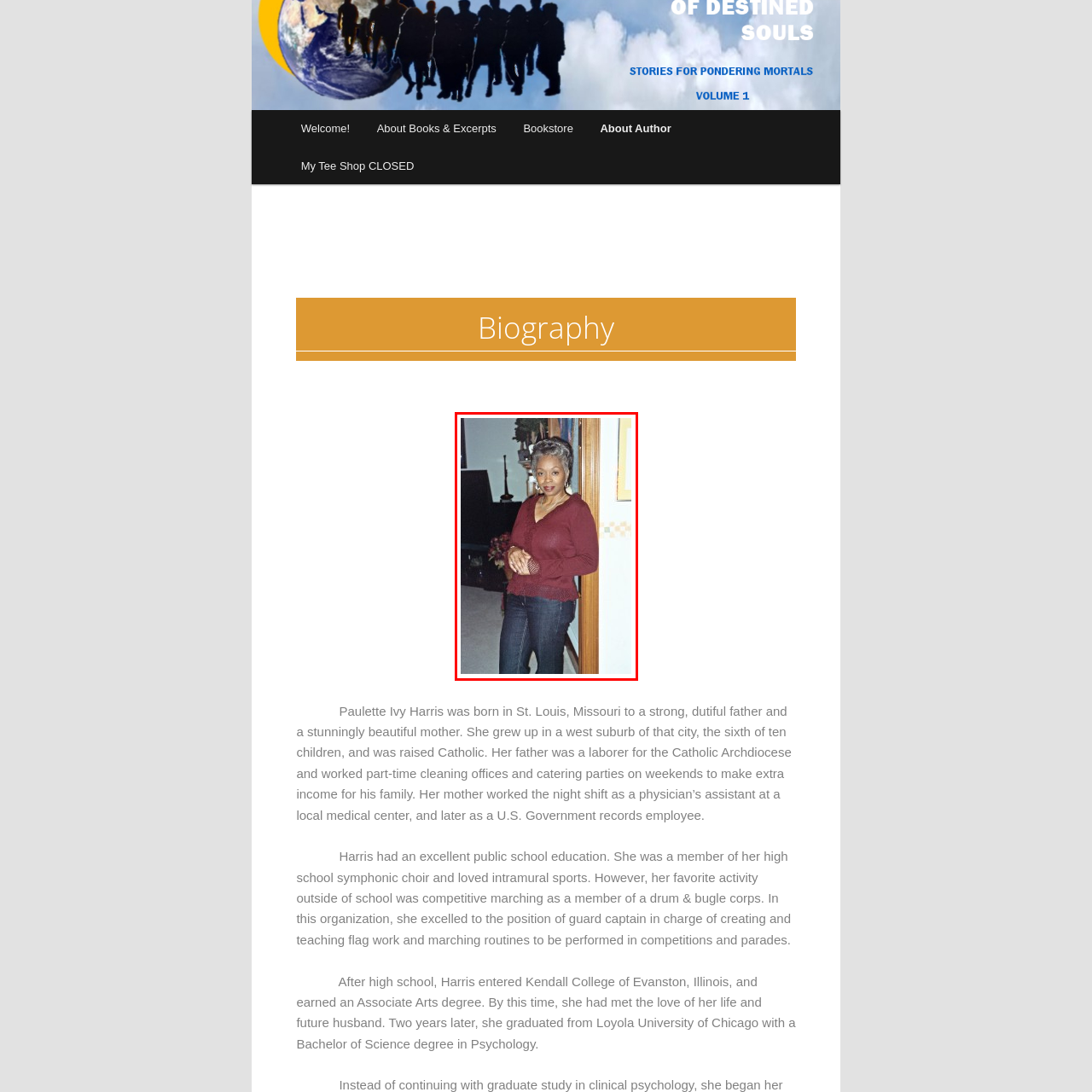Observe the image confined by the red frame and answer the question with a single word or phrase:
What is the atmosphere of the background setting?

cozy and homey